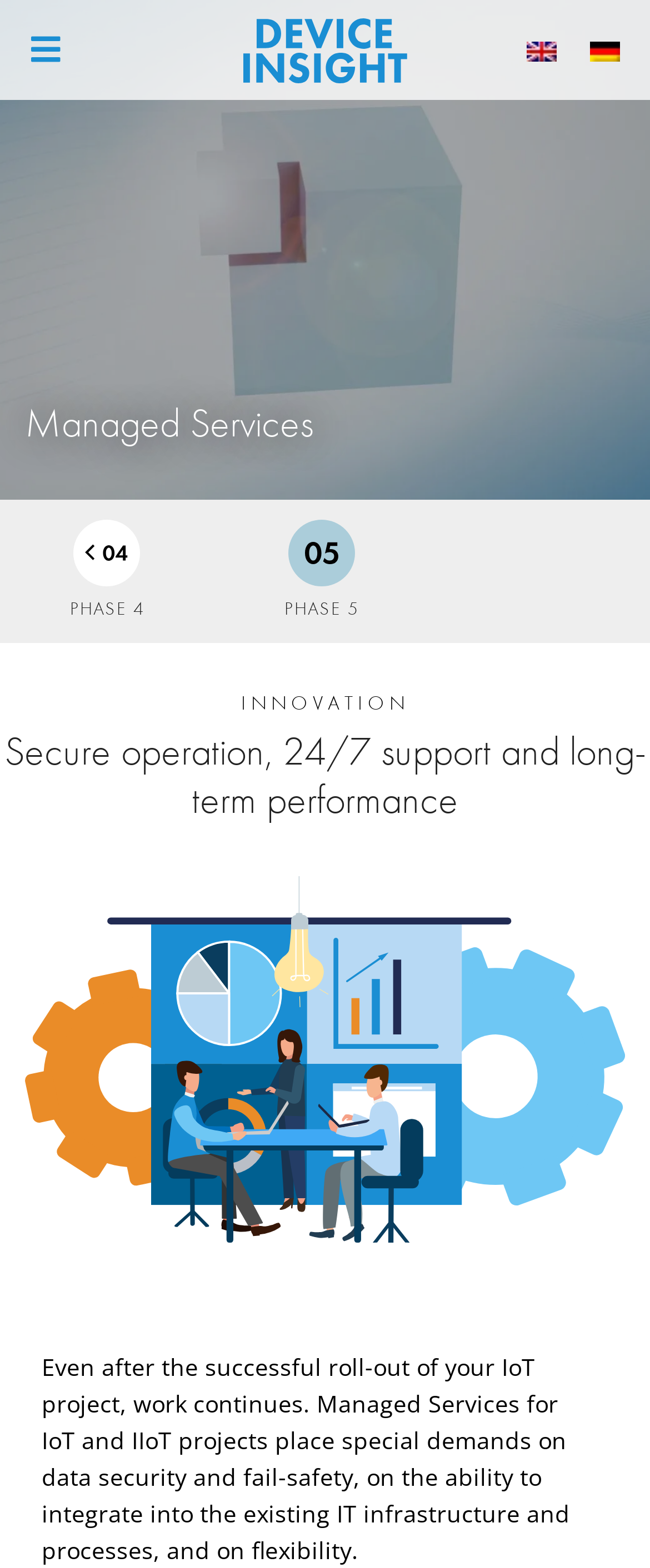Identify the bounding box of the HTML element described as: "alt="German"".

[0.882, 0.014, 0.979, 0.049]